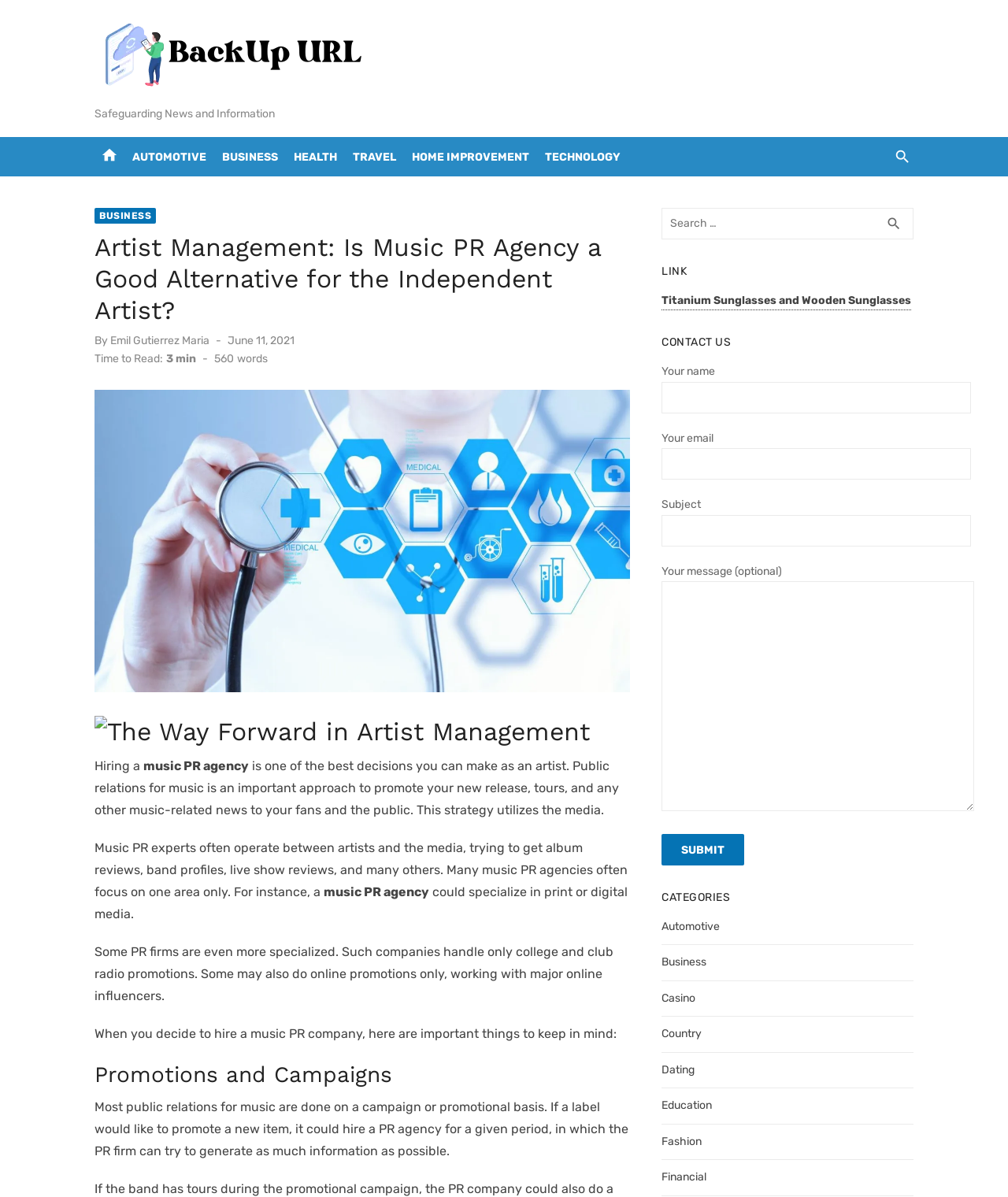Using the element description: "Emil Gutierrez Maria", determine the bounding box coordinates for the specified UI element. The coordinates should be four float numbers between 0 and 1, [left, top, right, bottom].

[0.109, 0.279, 0.208, 0.291]